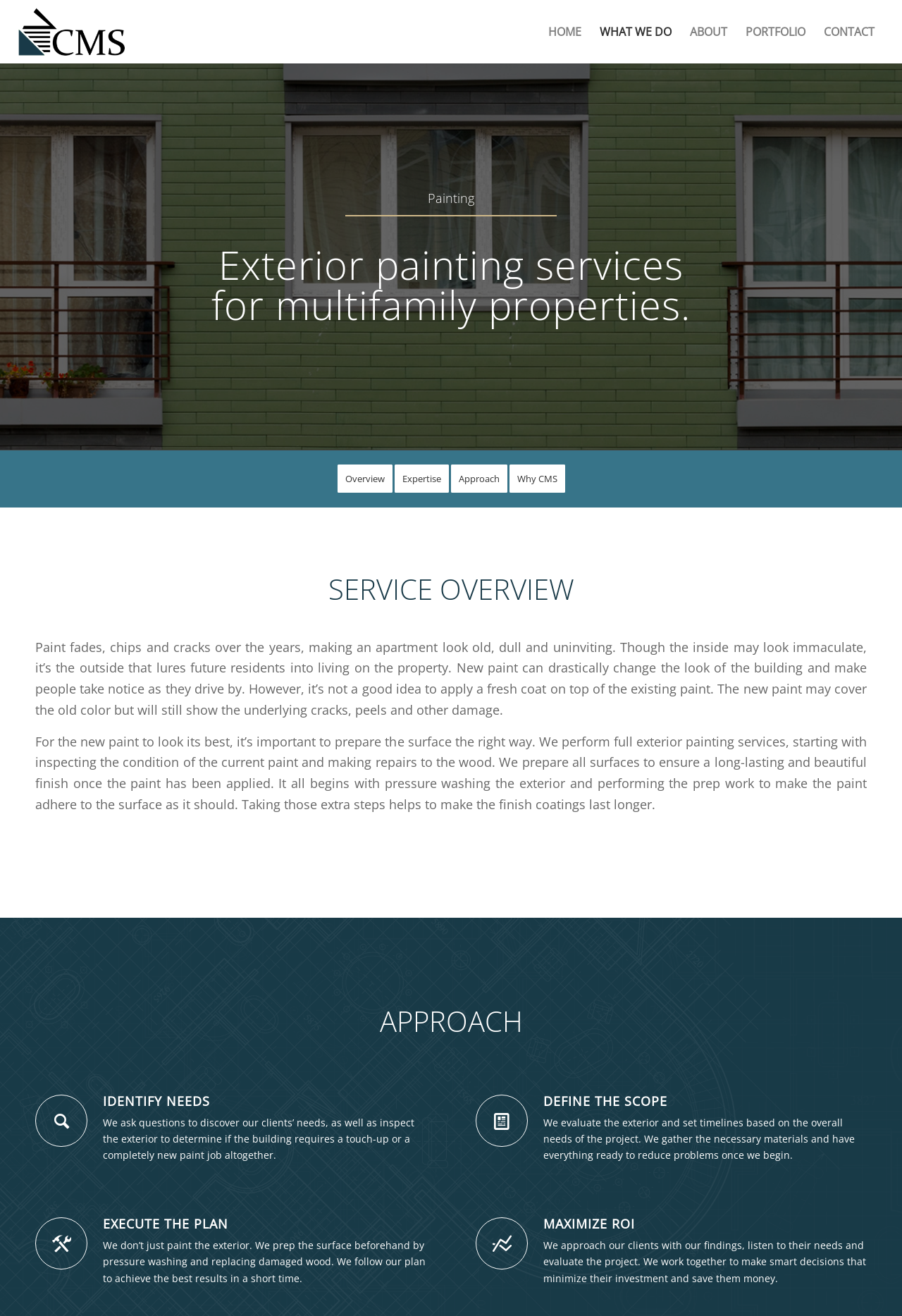Give a short answer using one word or phrase for the question:
What is the goal of their painting service?

To attract future residents